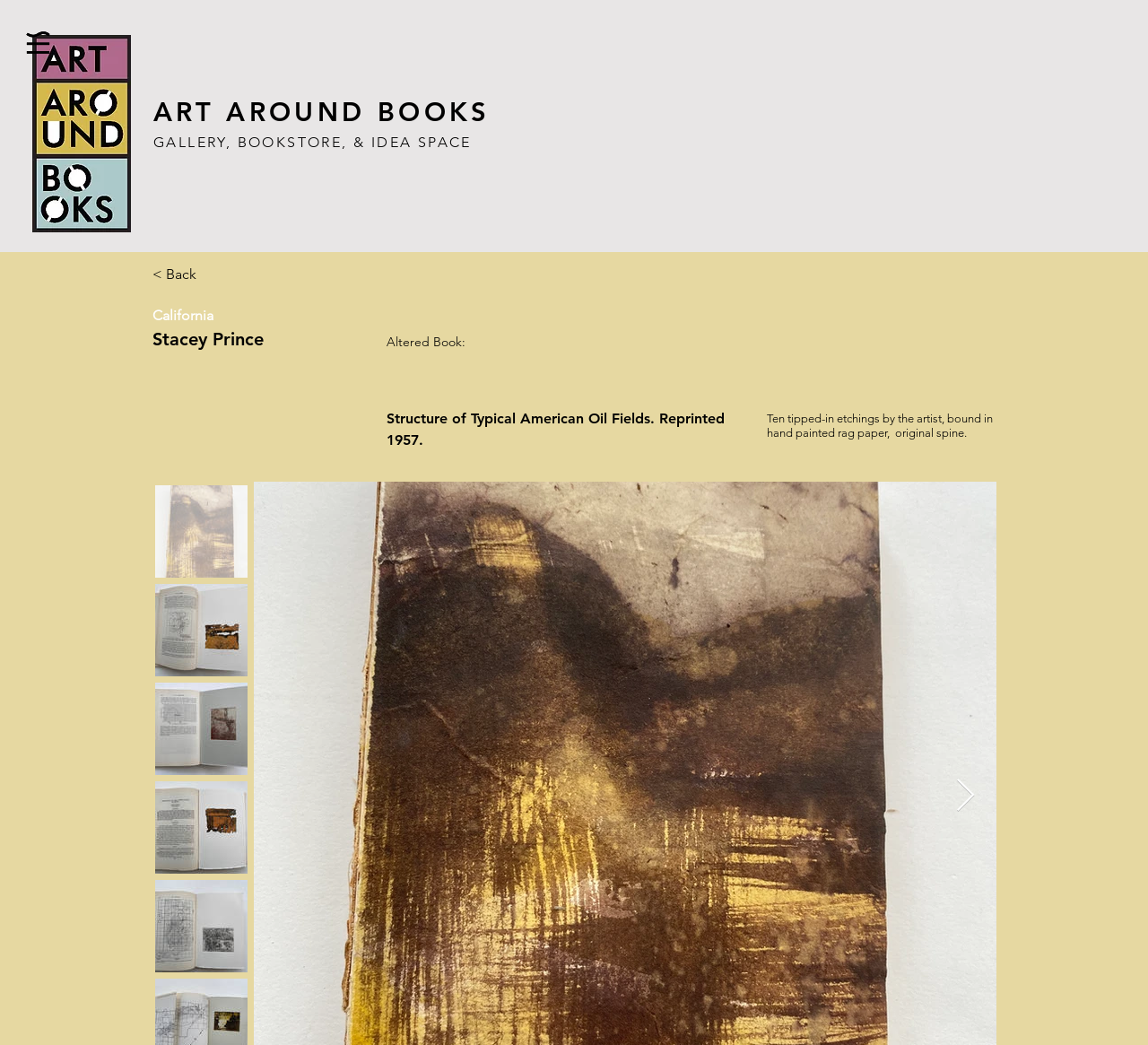Give a short answer to this question using one word or a phrase:
What is the bounding box coordinate of the 'Next Item' button?

[0.832, 0.745, 0.85, 0.778]